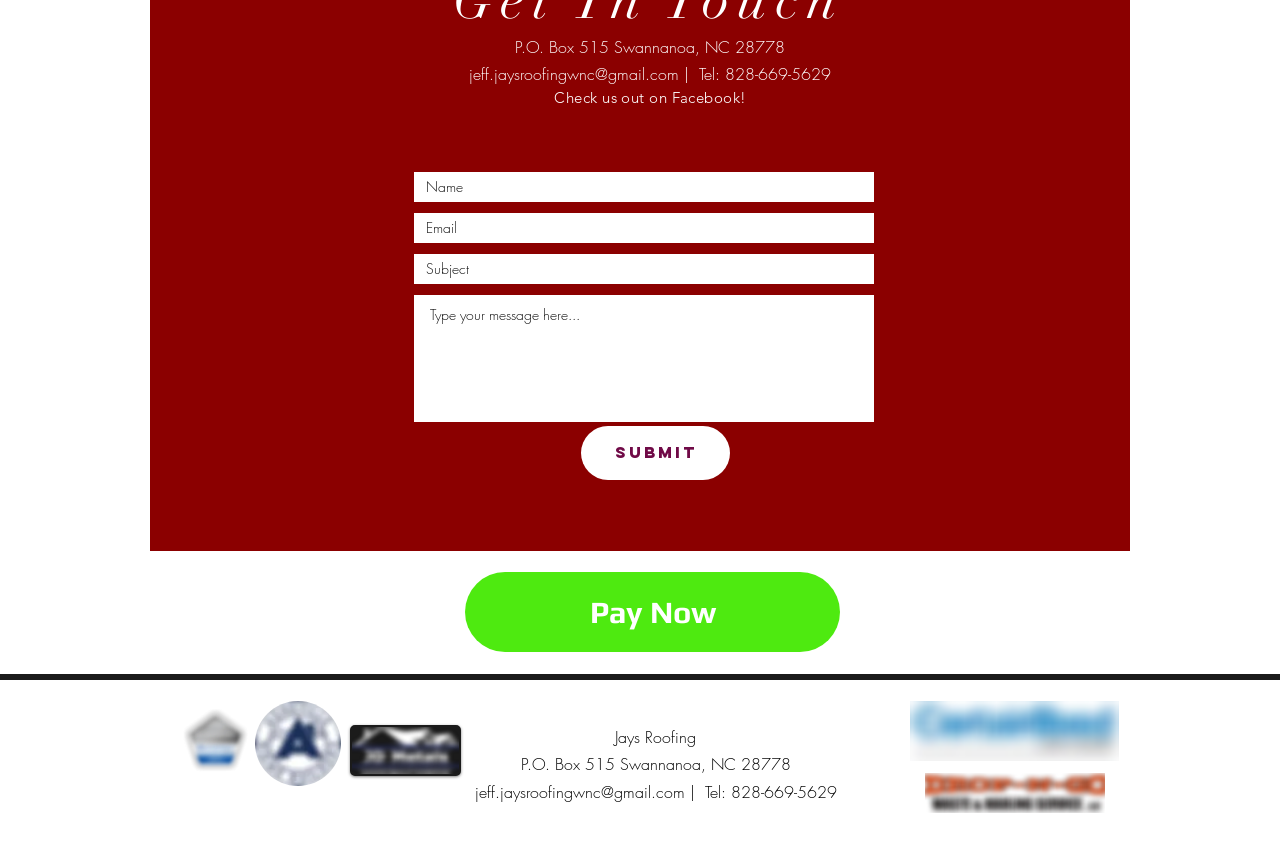Can you specify the bounding box coordinates of the area that needs to be clicked to fulfill the following instruction: "Click the Facebook link"?

[0.498, 0.137, 0.529, 0.182]